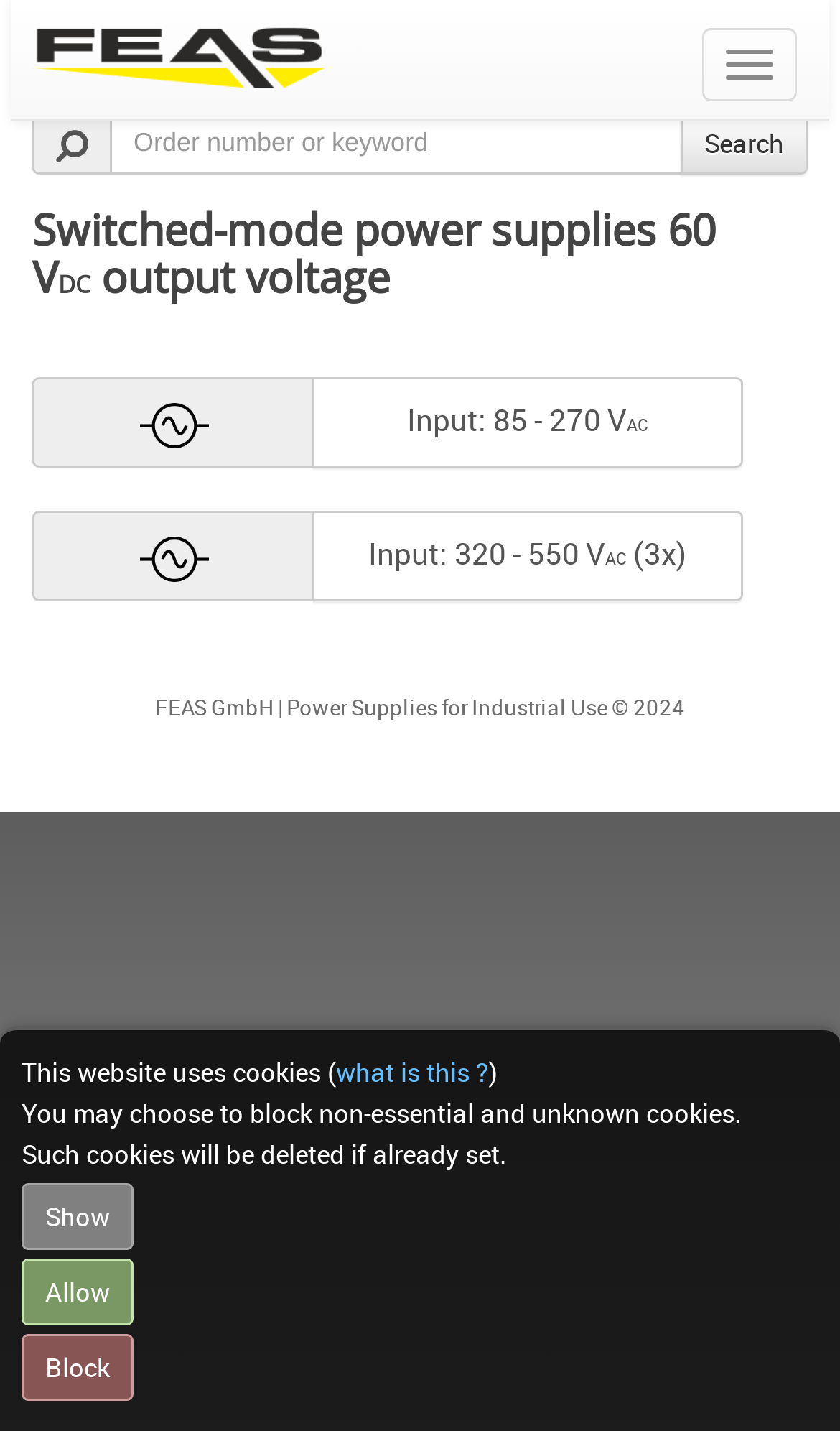Please specify the coordinates of the bounding box for the element that should be clicked to carry out this instruction: "Expand the menu". The coordinates must be four float numbers between 0 and 1, formatted as [left, top, right, bottom].

[0.836, 0.02, 0.949, 0.071]